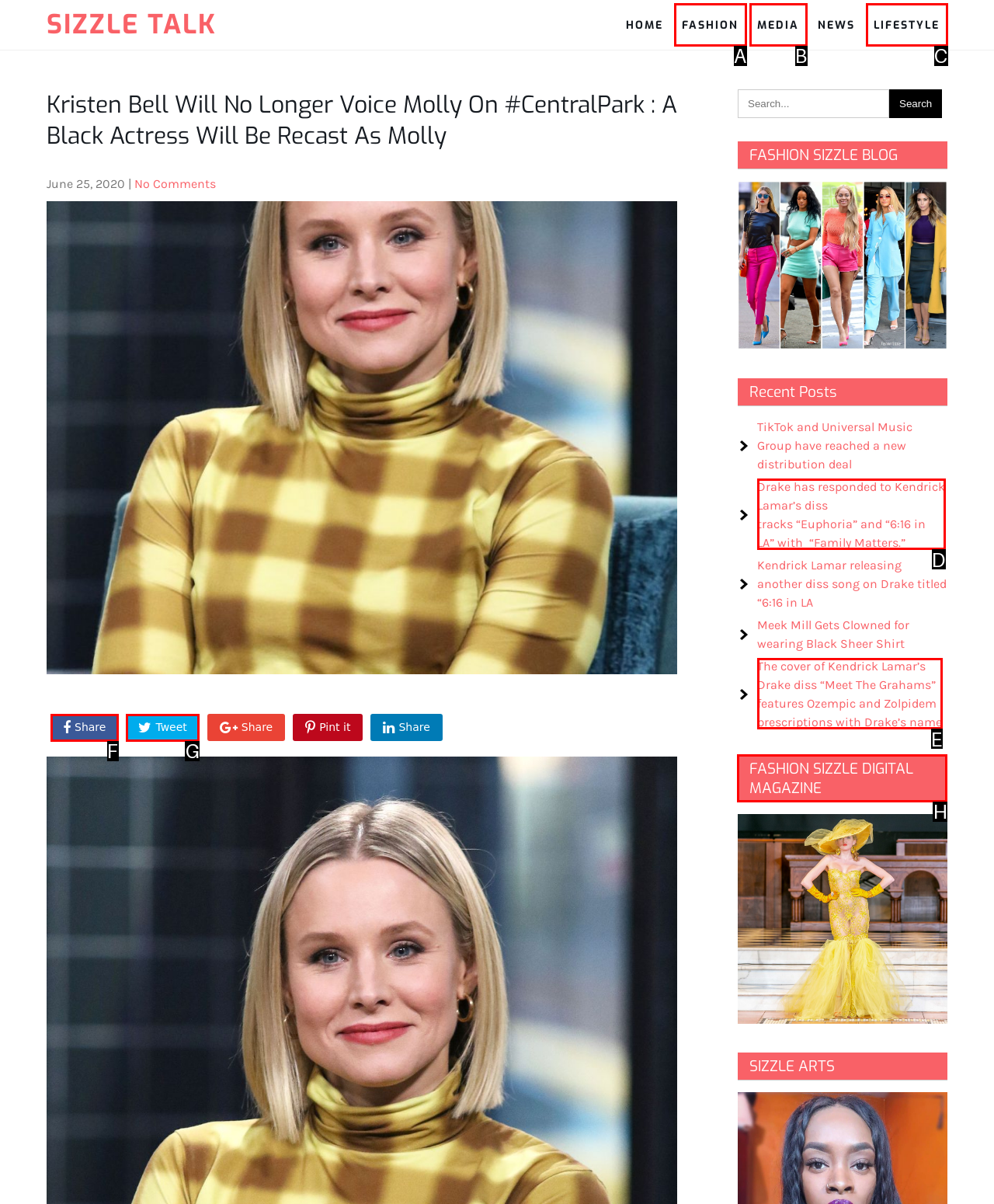Point out the correct UI element to click to carry out this instruction: View FASHION SIZZLE DIGITAL MAGAZINE
Answer with the letter of the chosen option from the provided choices directly.

H